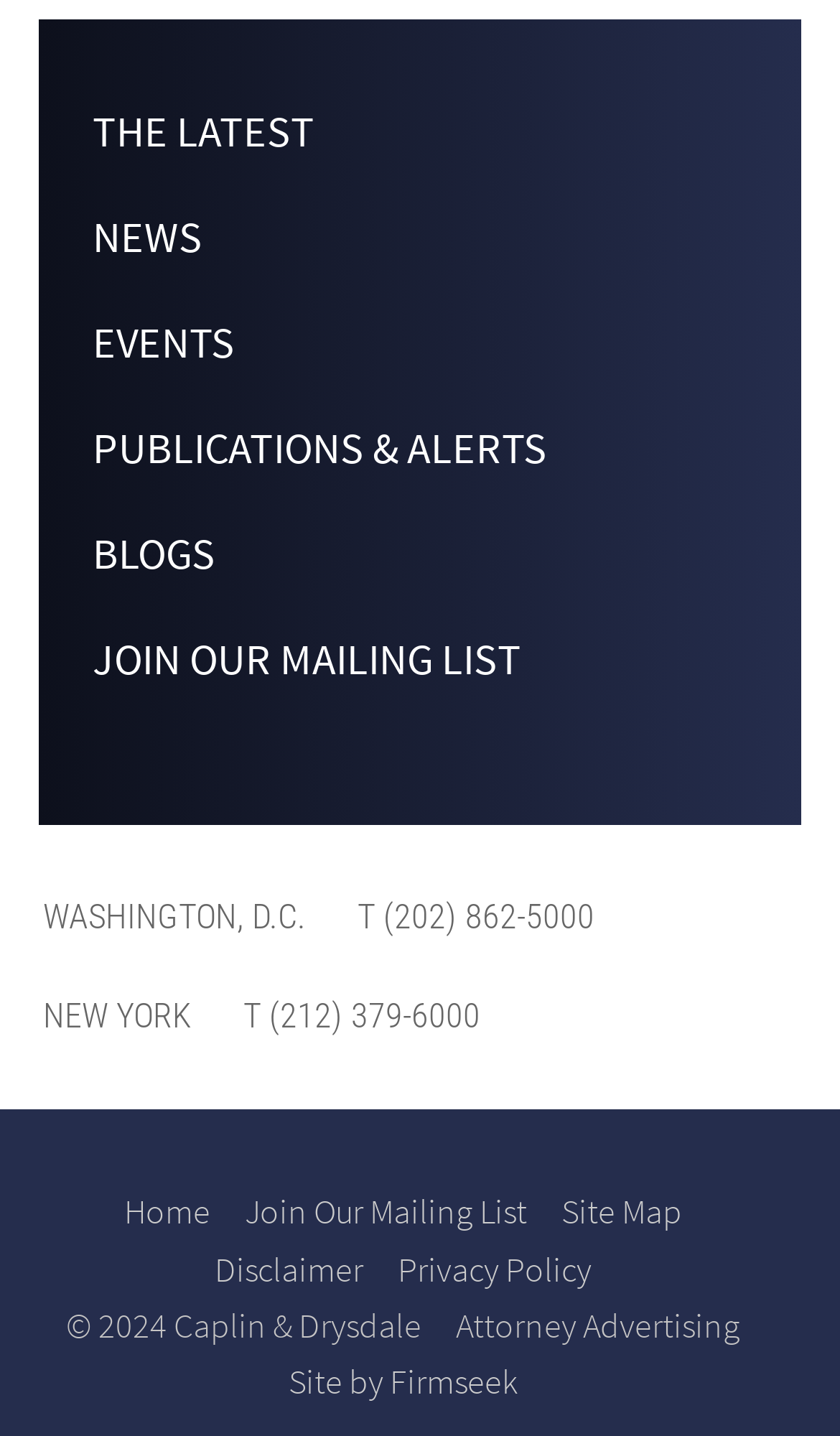What is the phone number for the Washington, D.C. office?
Refer to the image and respond with a one-word or short-phrase answer.

(202) 862-5000